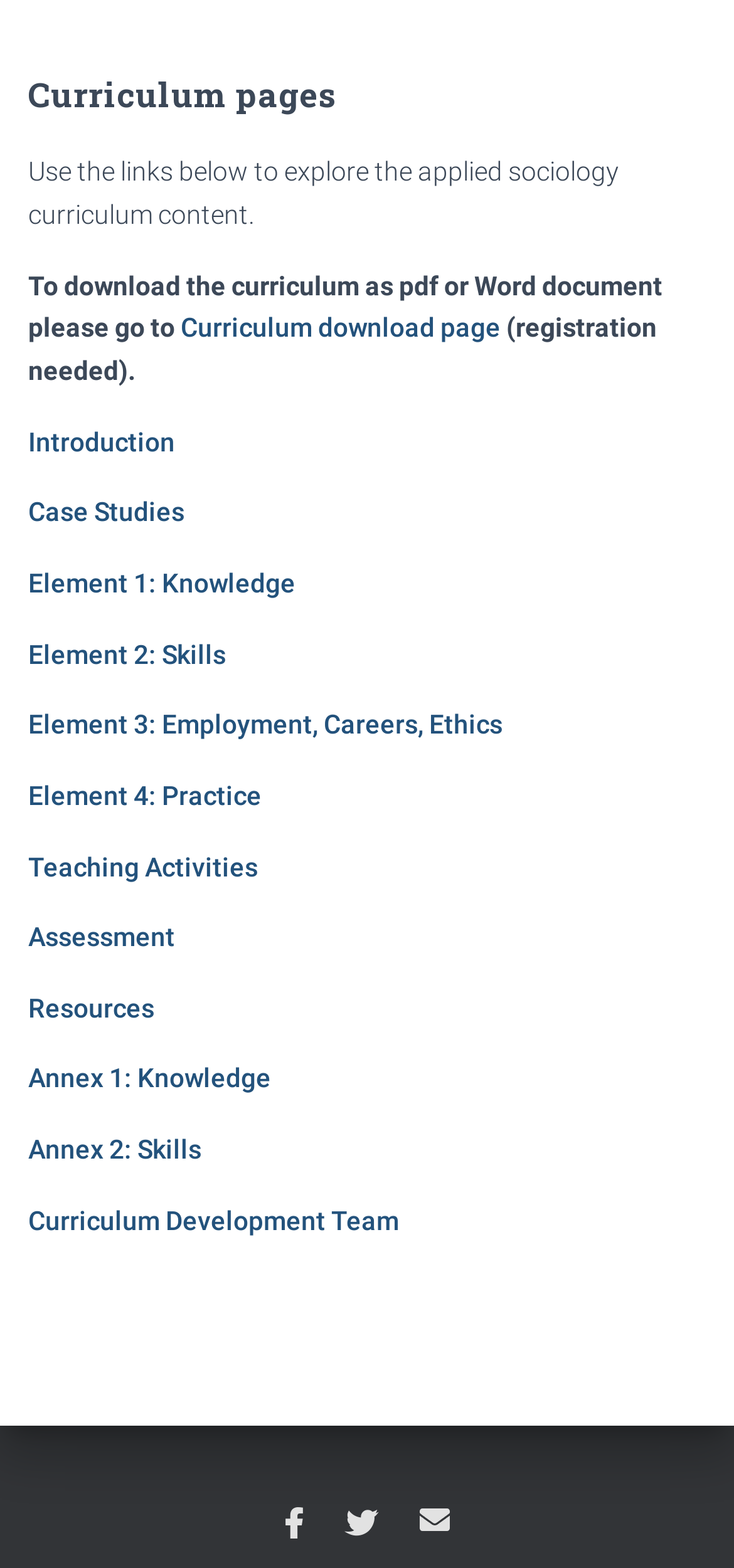Answer the following in one word or a short phrase: 
Is registration needed to access the curriculum download page?

Yes